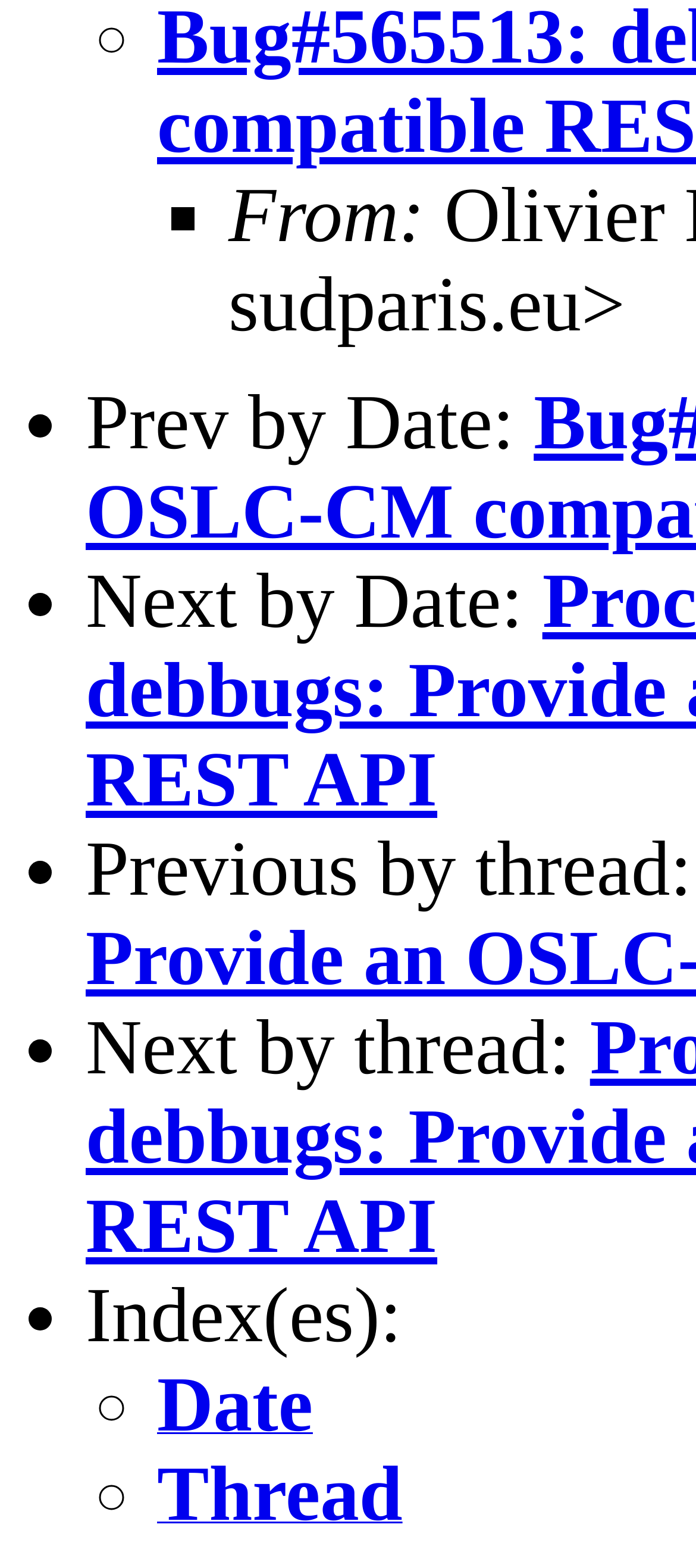What are the two link options? Based on the image, give a response in one word or a short phrase.

Date and Thread